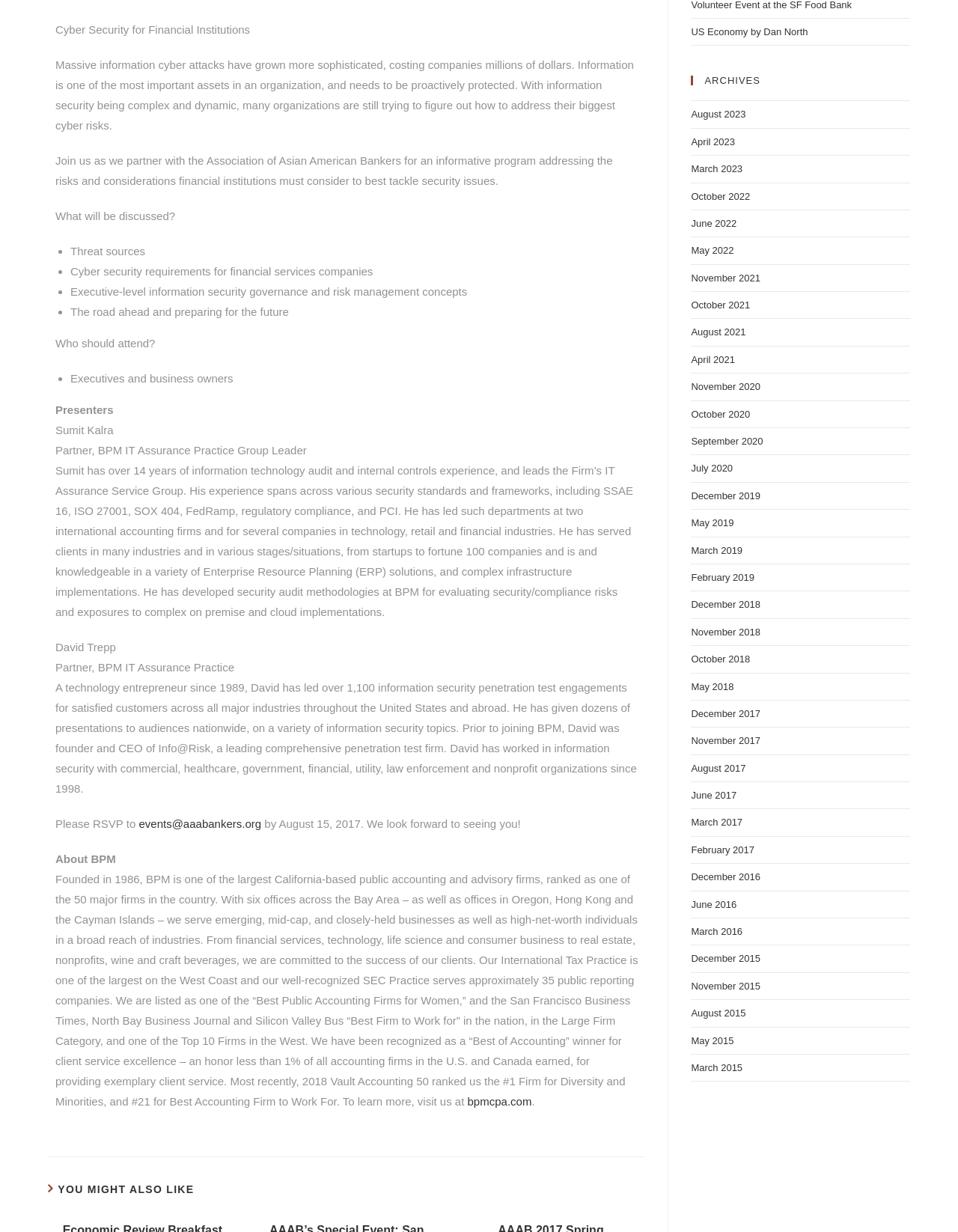Give the bounding box coordinates for the element described by: "October 2022".

[0.721, 0.155, 0.783, 0.164]